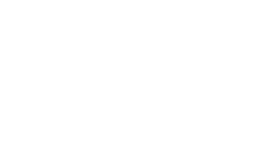Explain what is happening in the image with as much detail as possible.

The image titled "Using Instagram for Growing Your Email List" visually represents the synergy between Instagram and email marketing. It emphasizes the importance of utilizing Instagram—one of the most popular social media platforms with over 1 billion active users—as a tool to enhance and grow email lists. This concept targets marketers and business owners looking to integrate social media with email strategies effectively. The image serves as a creative reminder that, despite misconceptions about the decline of email marketing, it remains a robust and essential channel for engagement and communication.